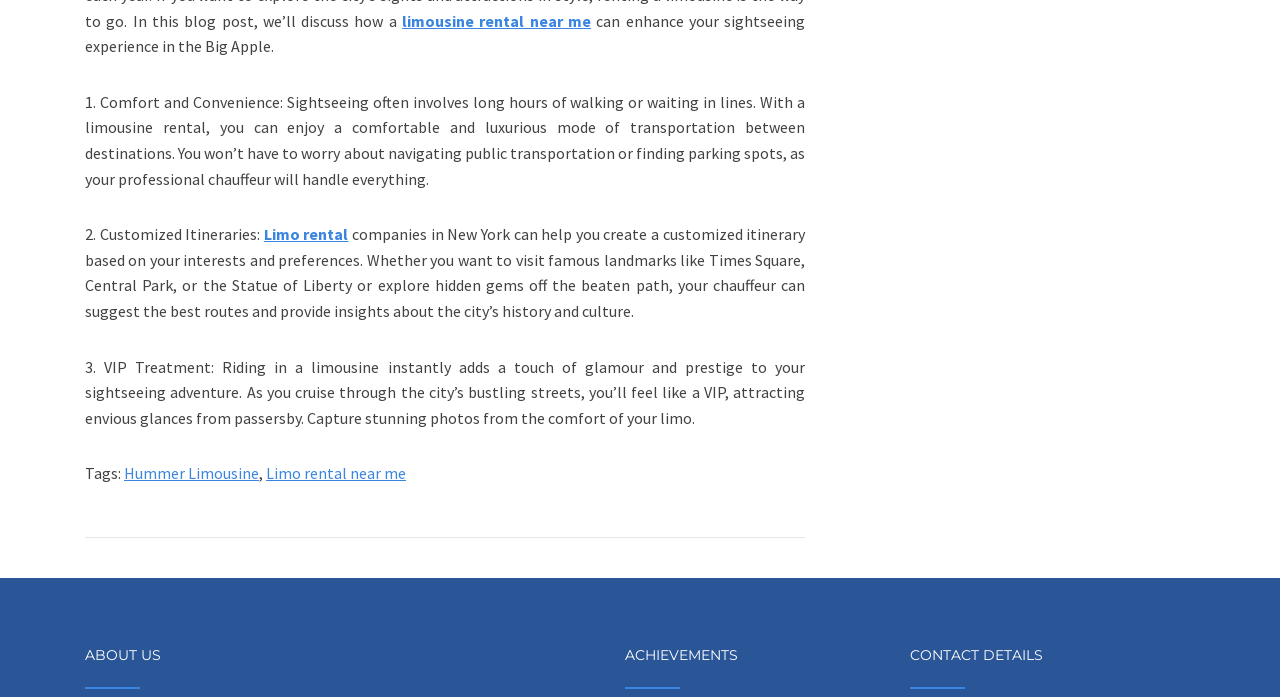Determine the bounding box coordinates of the UI element described below. Use the format (top-left x, top-left y, bottom-right x, bottom-right y) with floating point numbers between 0 and 1: Hummer Limousine

[0.097, 0.665, 0.202, 0.693]